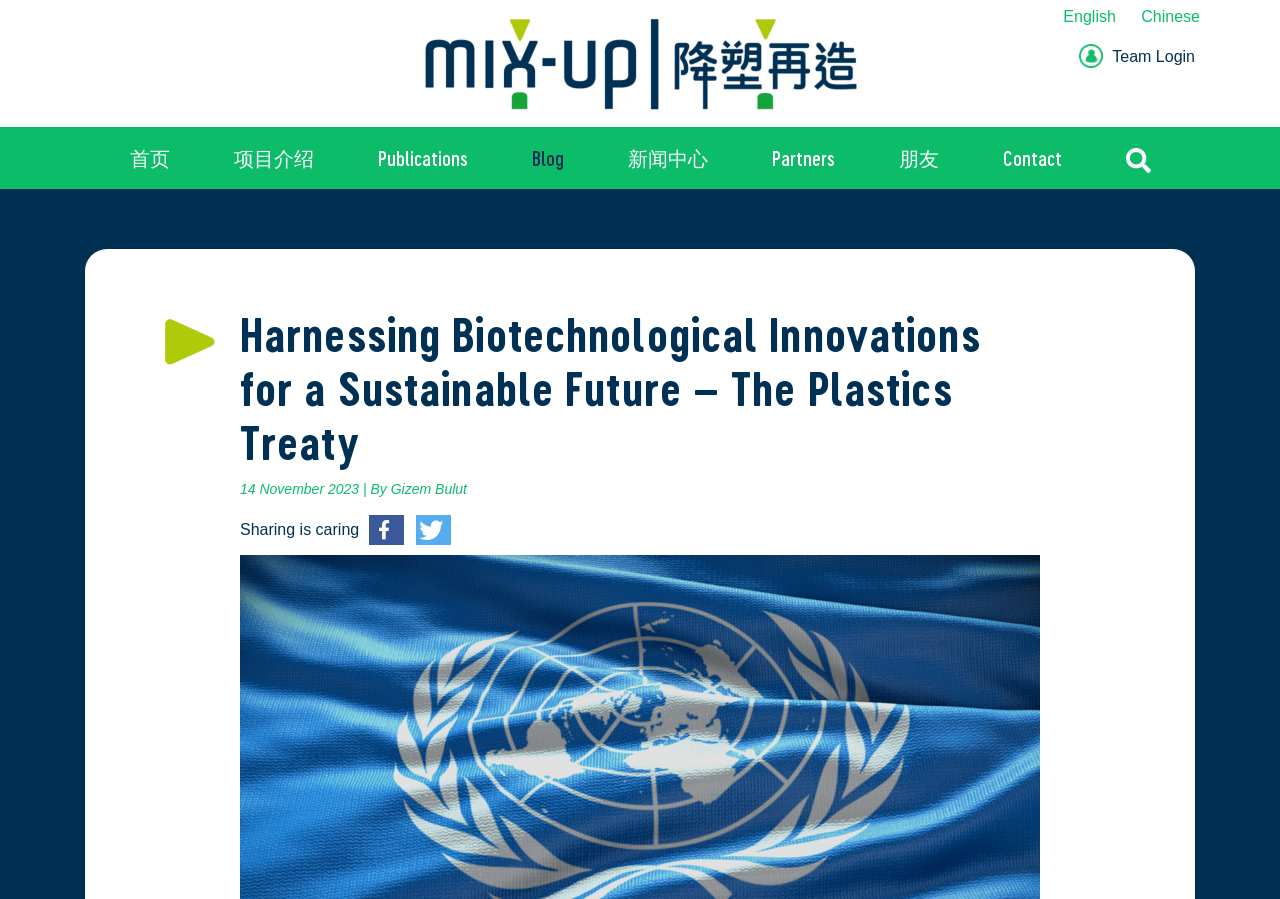Please identify the bounding box coordinates of the area that needs to be clicked to follow this instruction: "Share on Facebook".

[0.288, 0.572, 0.316, 0.606]